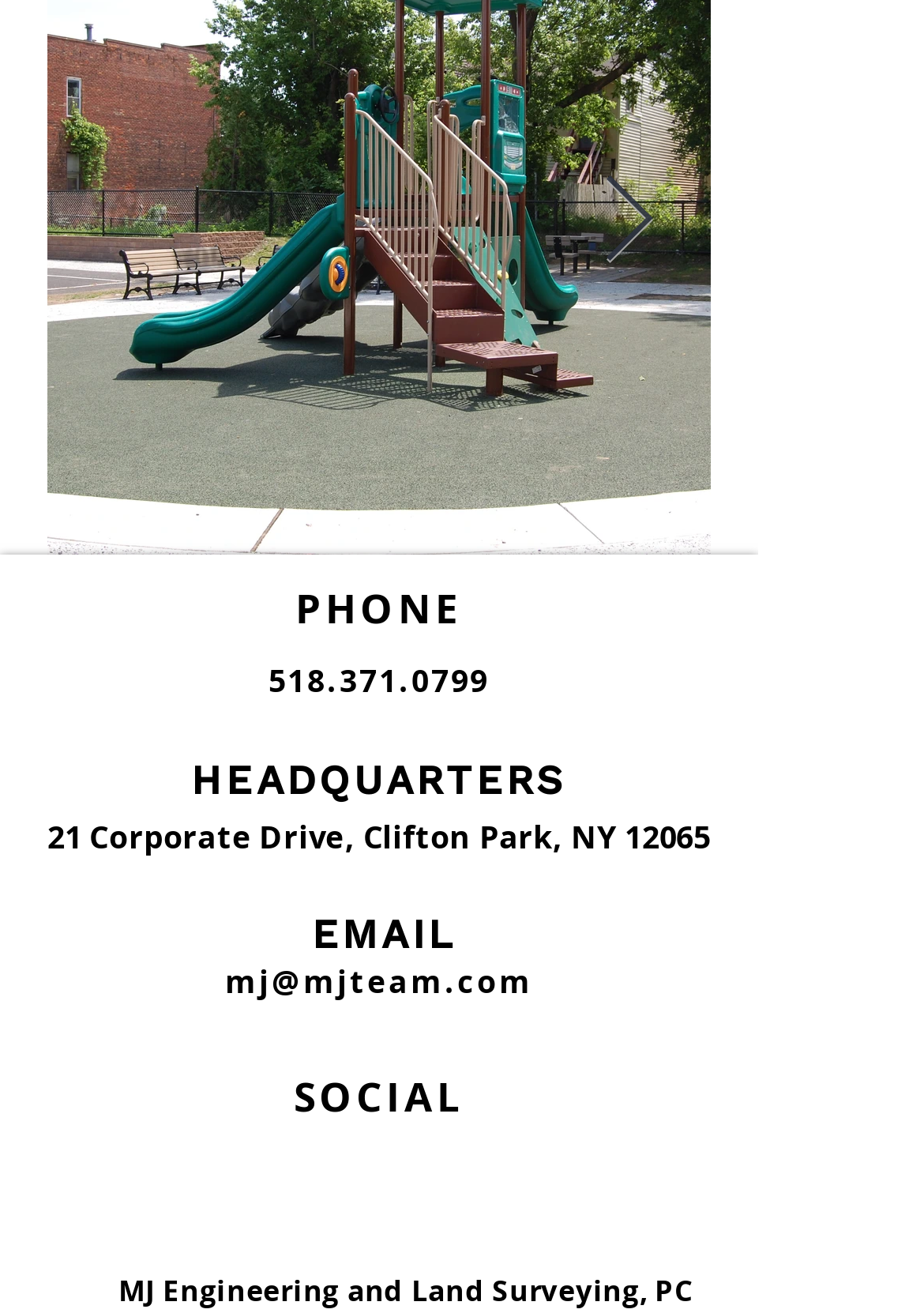Examine the image and give a thorough answer to the following question:
What social media platforms are listed?

The social media platforms are listed in the 'SOCIAL' section, which is a heading element. The platforms are presented as links in a list, allowing users to click and visit the company's social media profiles.